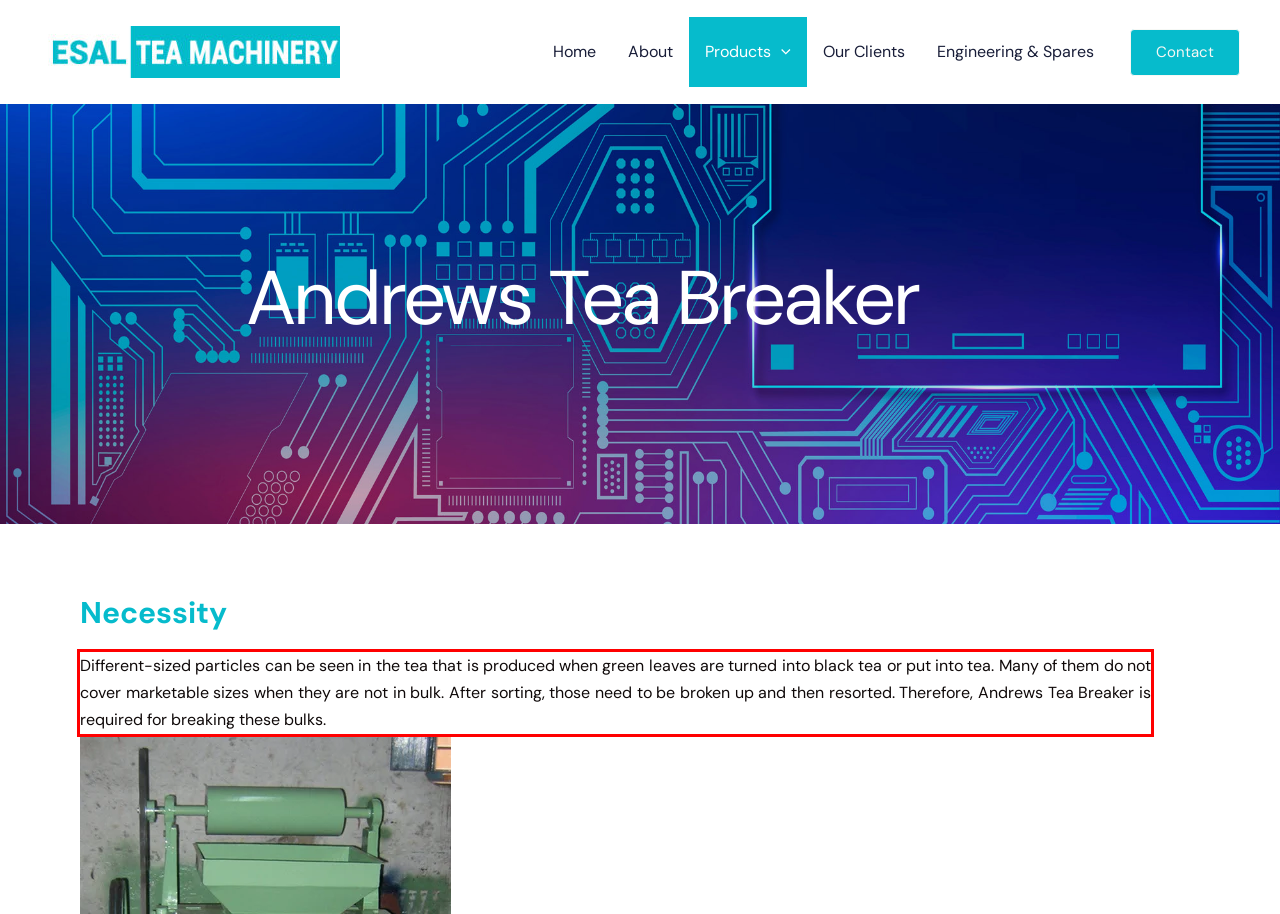Perform OCR on the text inside the red-bordered box in the provided screenshot and output the content.

Different-sized particles can be seen in the tea that is produced when green leaves are turned into black tea or put into tea. Many of them do not cover marketable sizes when they are not in bulk. After sorting, those need to be broken up and then resorted. Therefore, Andrews Tea Breaker is required for breaking these bulks.